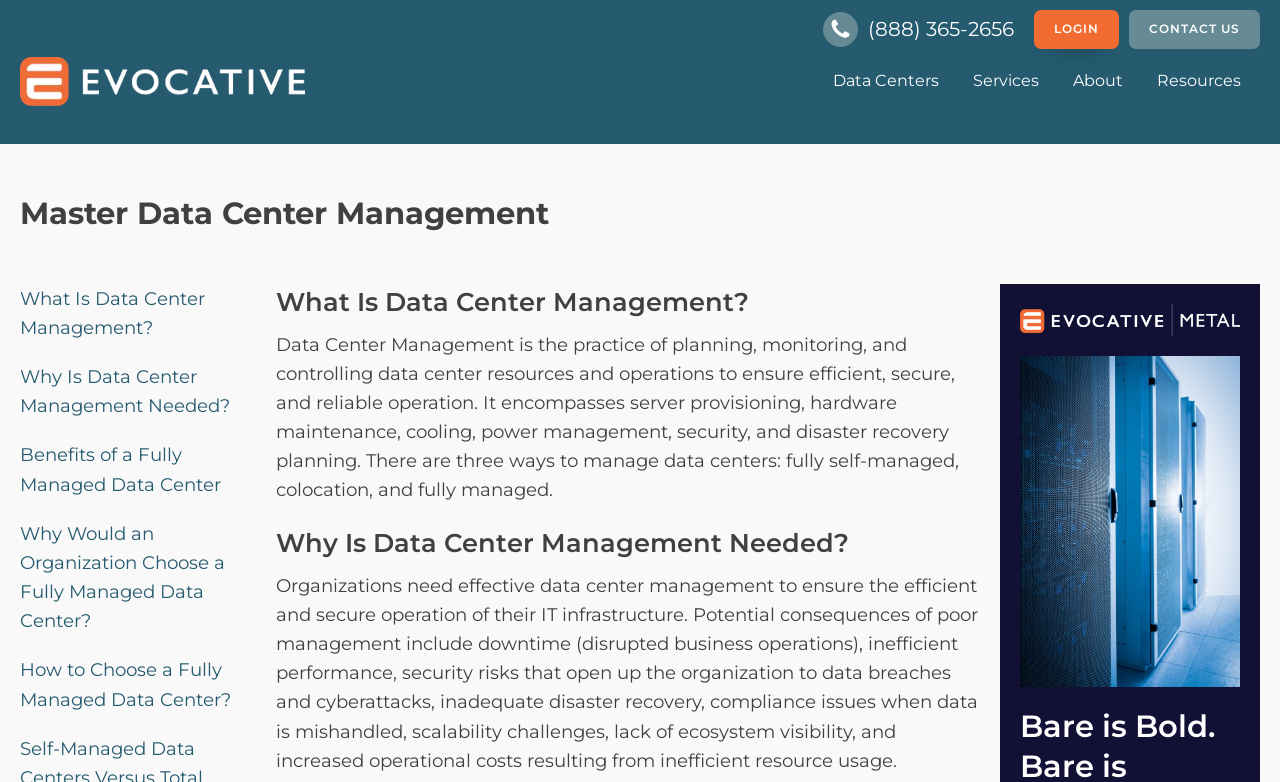Given the description "Data Centers", provide the bounding box coordinates of the corresponding UI element.

[0.639, 0.083, 0.748, 0.125]